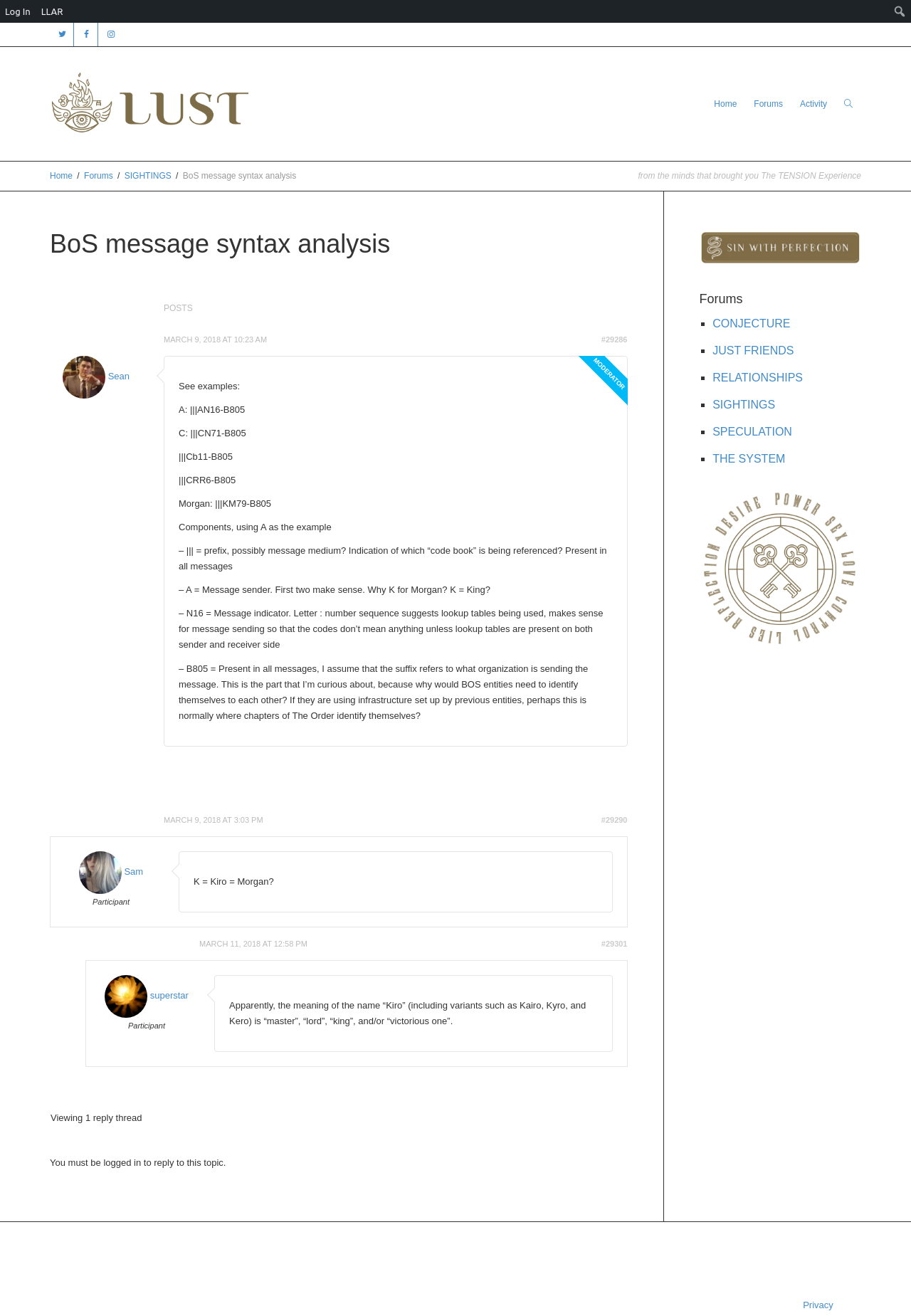How many forum categories are listed?
Refer to the image and provide a thorough answer to the question.

I looked at the webpage and found that there are 6 forum categories listed, which are CONJECTURE, JUST FRIENDS, RELATIONSHIPS, SIGHTINGS, SPECULATION, and THE SYSTEM.